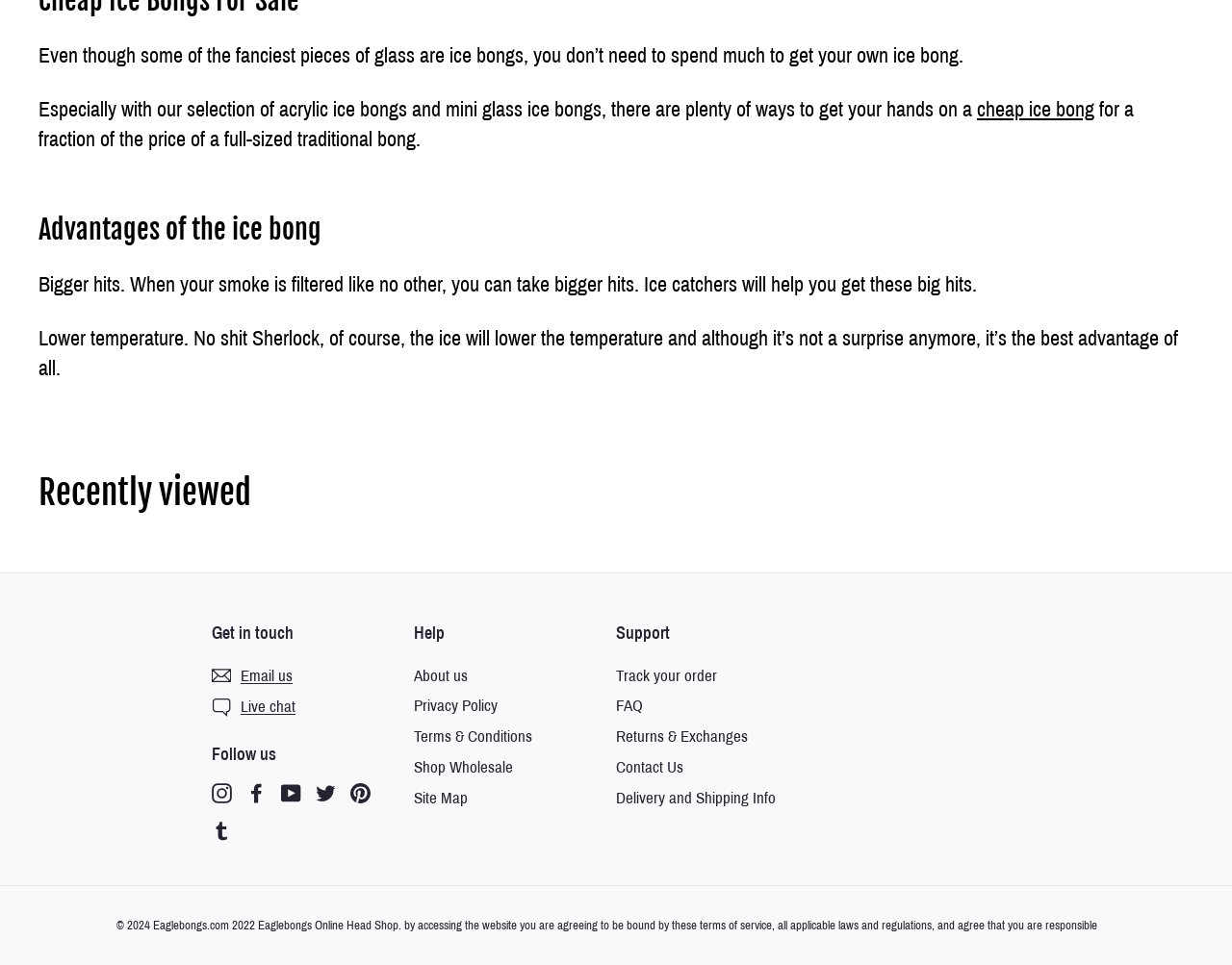Determine the bounding box coordinates of the element that should be clicked to execute the following command: "Email us".

[0.172, 0.684, 0.238, 0.716]